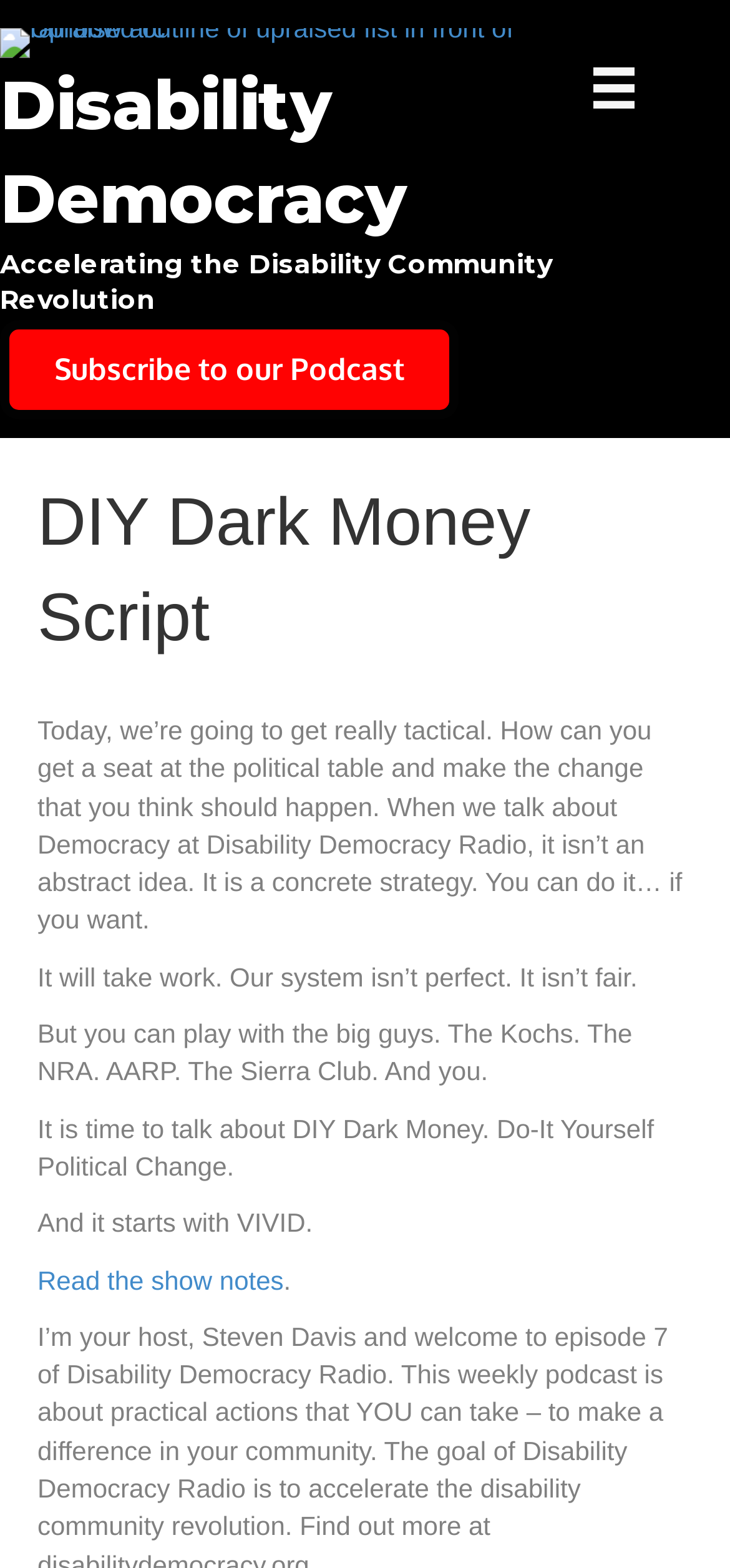Please provide the bounding box coordinates for the UI element as described: "Accelerating the Disability Community Revolution". The coordinates must be four floats between 0 and 1, represented as [left, top, right, bottom].

[0.0, 0.157, 0.756, 0.202]